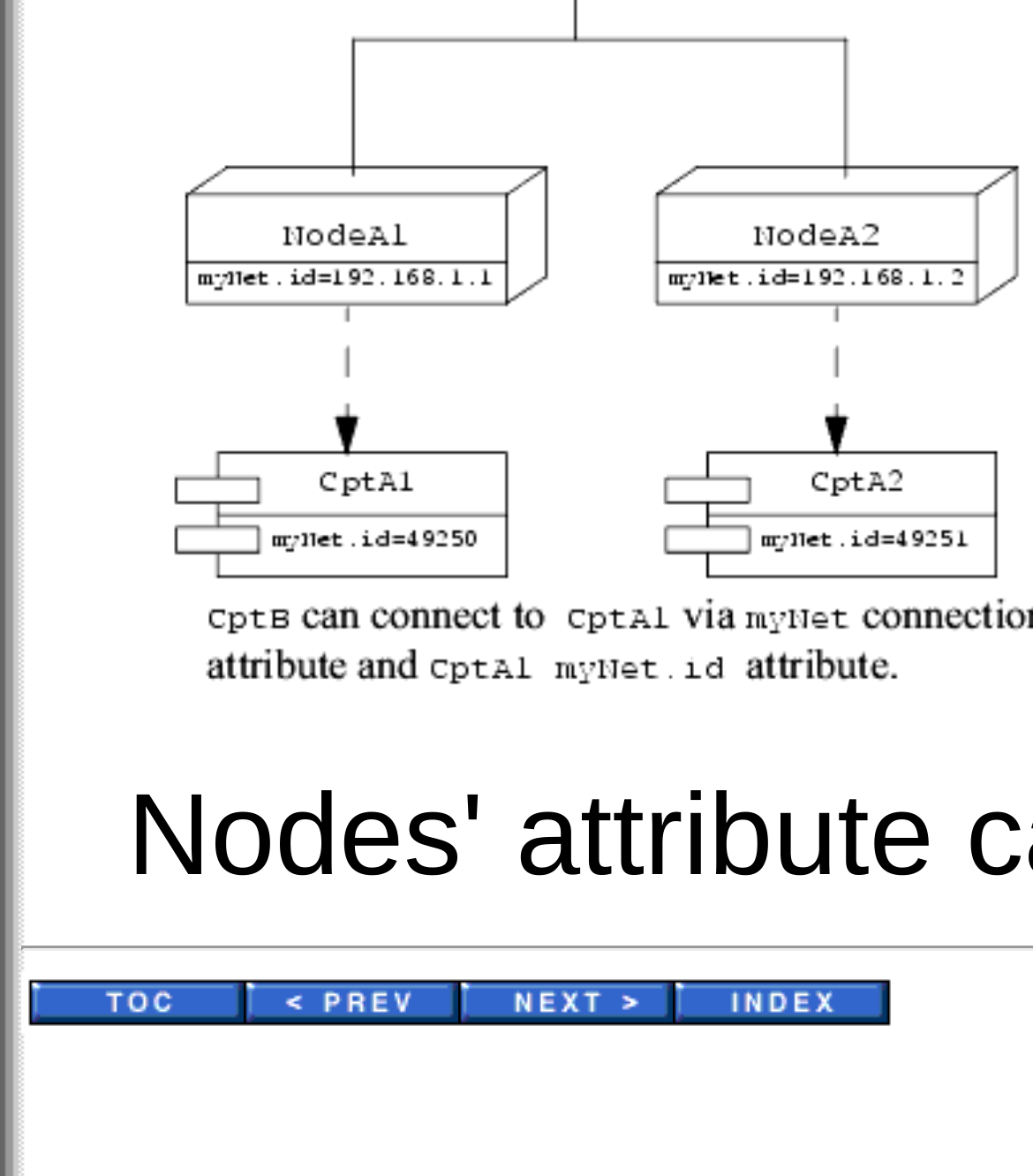Carefully examine the image and provide an in-depth answer to the question: What is the layout structure of the navigation section?

The navigation section is structured as a table, with one row and four columns, each containing a navigation link and its corresponding image.